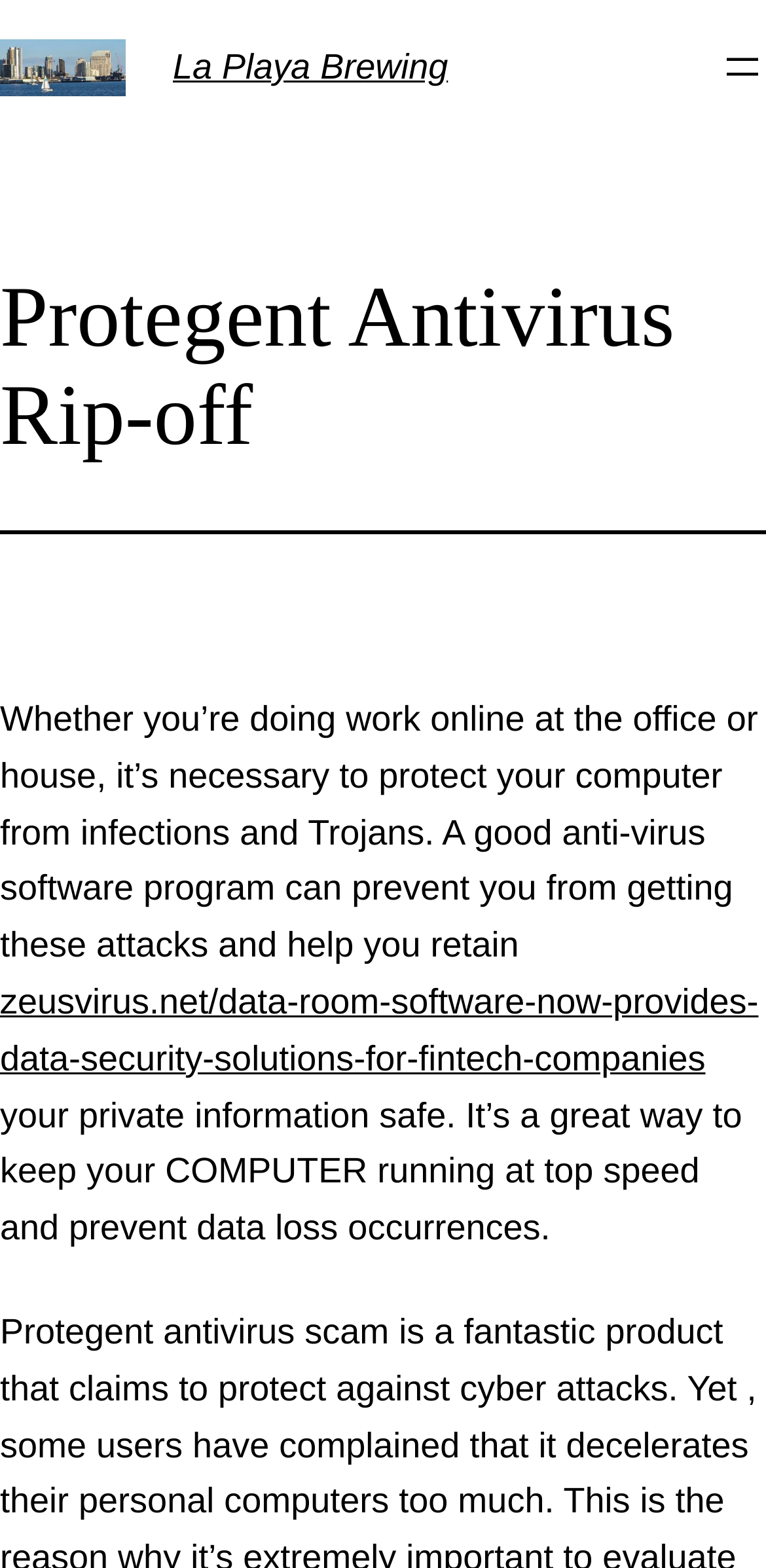Respond to the following question using a concise word or phrase: 
What is the benefit of keeping your computer running at top speed?

Prevent data loss